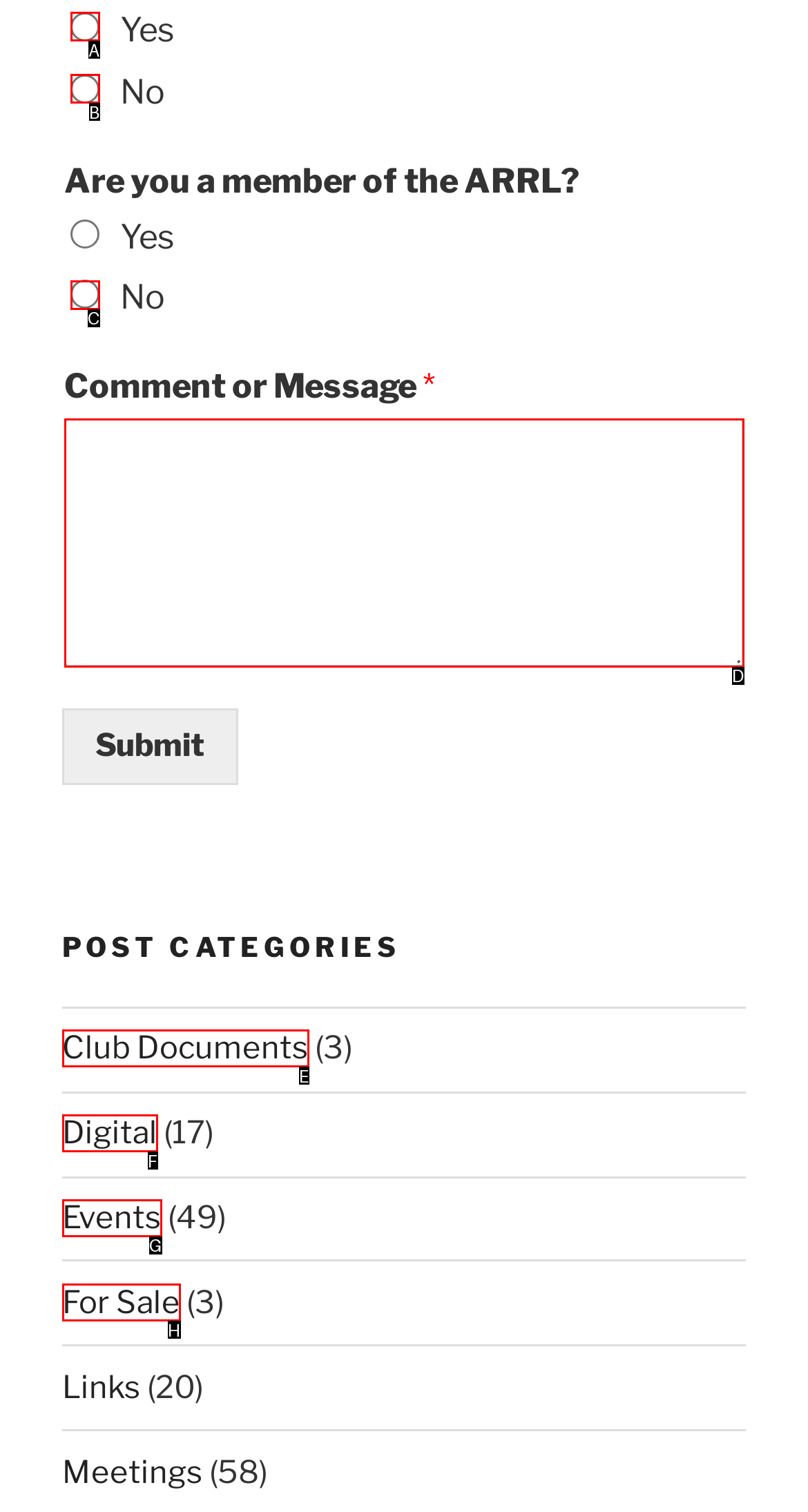Choose the HTML element that best fits the description: Club Documents. Answer with the option's letter directly.

E